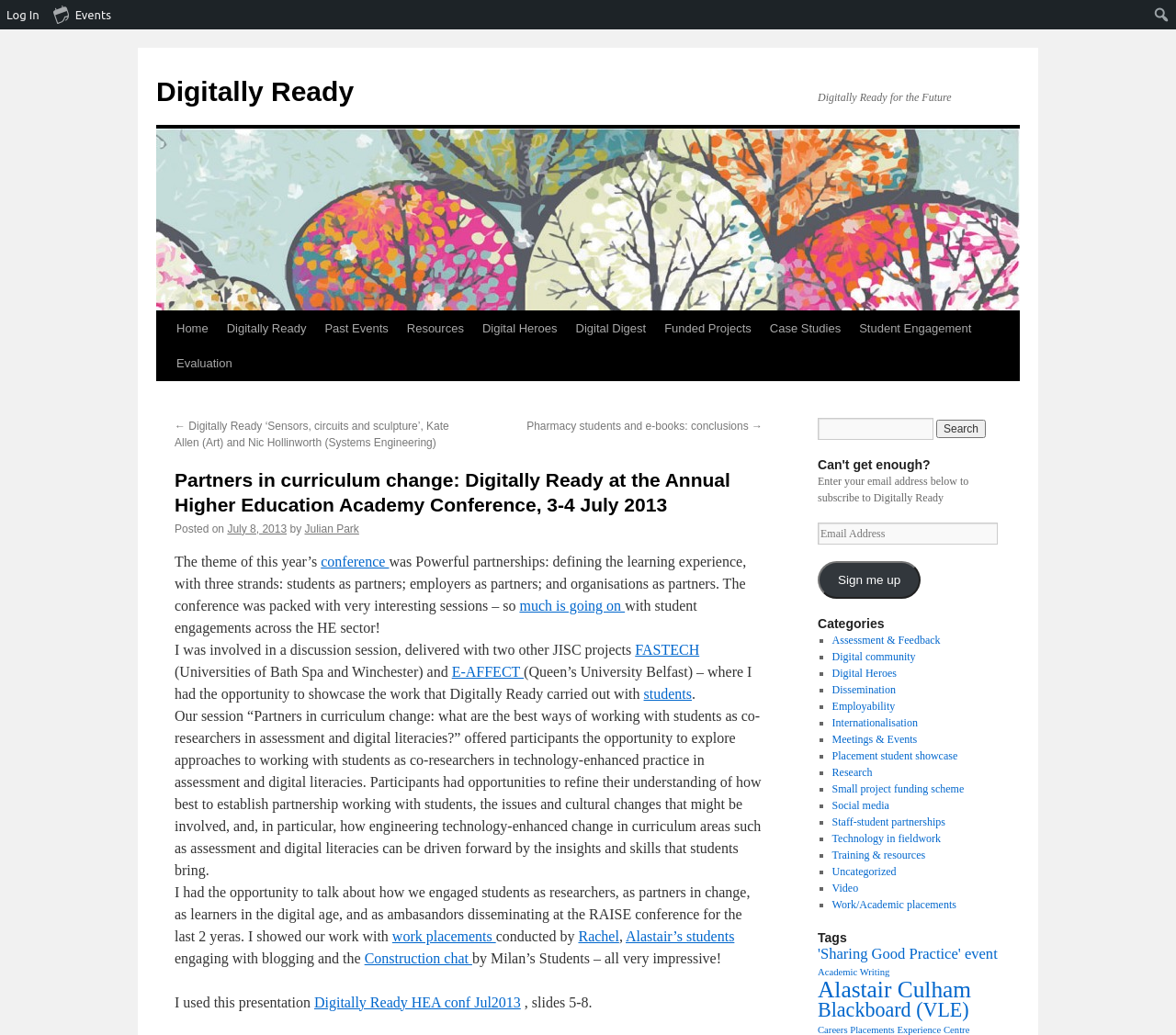Identify and extract the heading text of the webpage.

Partners in curriculum change: Digitally Ready at the Annual Higher Education Academy Conference, 3-4 July 2013